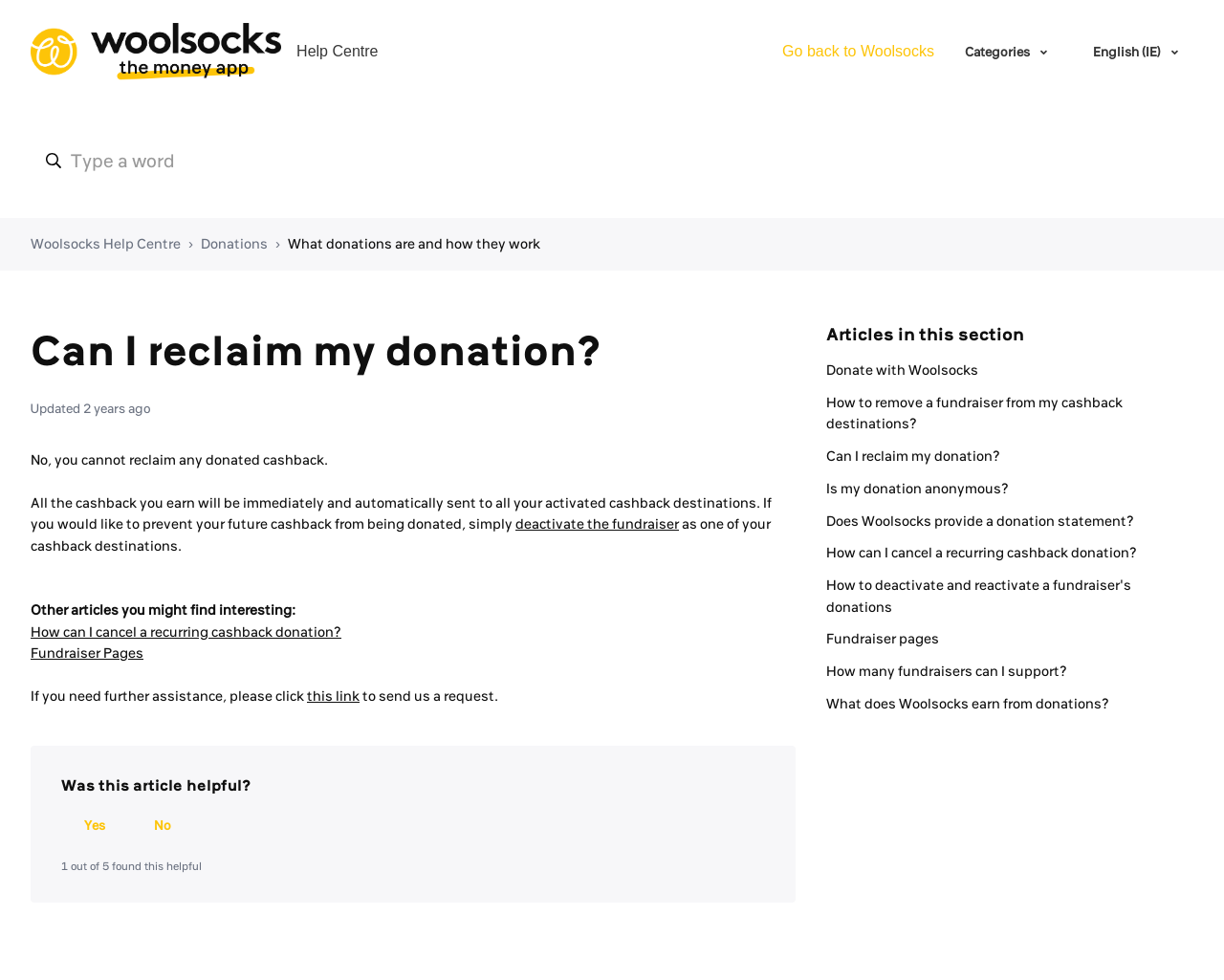Using the elements shown in the image, answer the question comprehensively: What is the topic of this help article?

The topic of this help article is about whether one can reclaim their donation, as indicated by the heading 'Can I reclaim my donation?' and the content of the article.